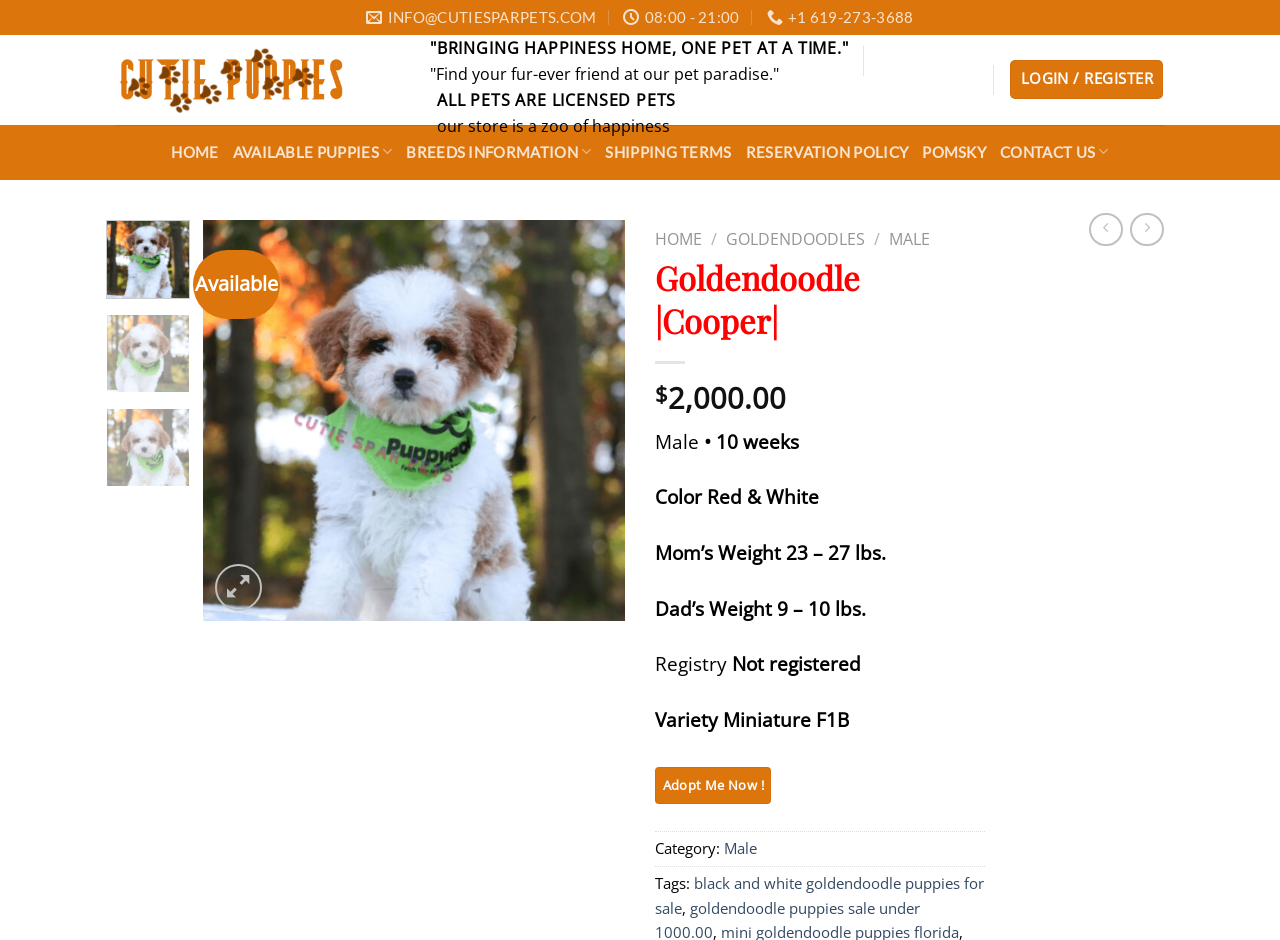Give the bounding box coordinates for the element described as: "Login / Register".

[0.789, 0.064, 0.909, 0.105]